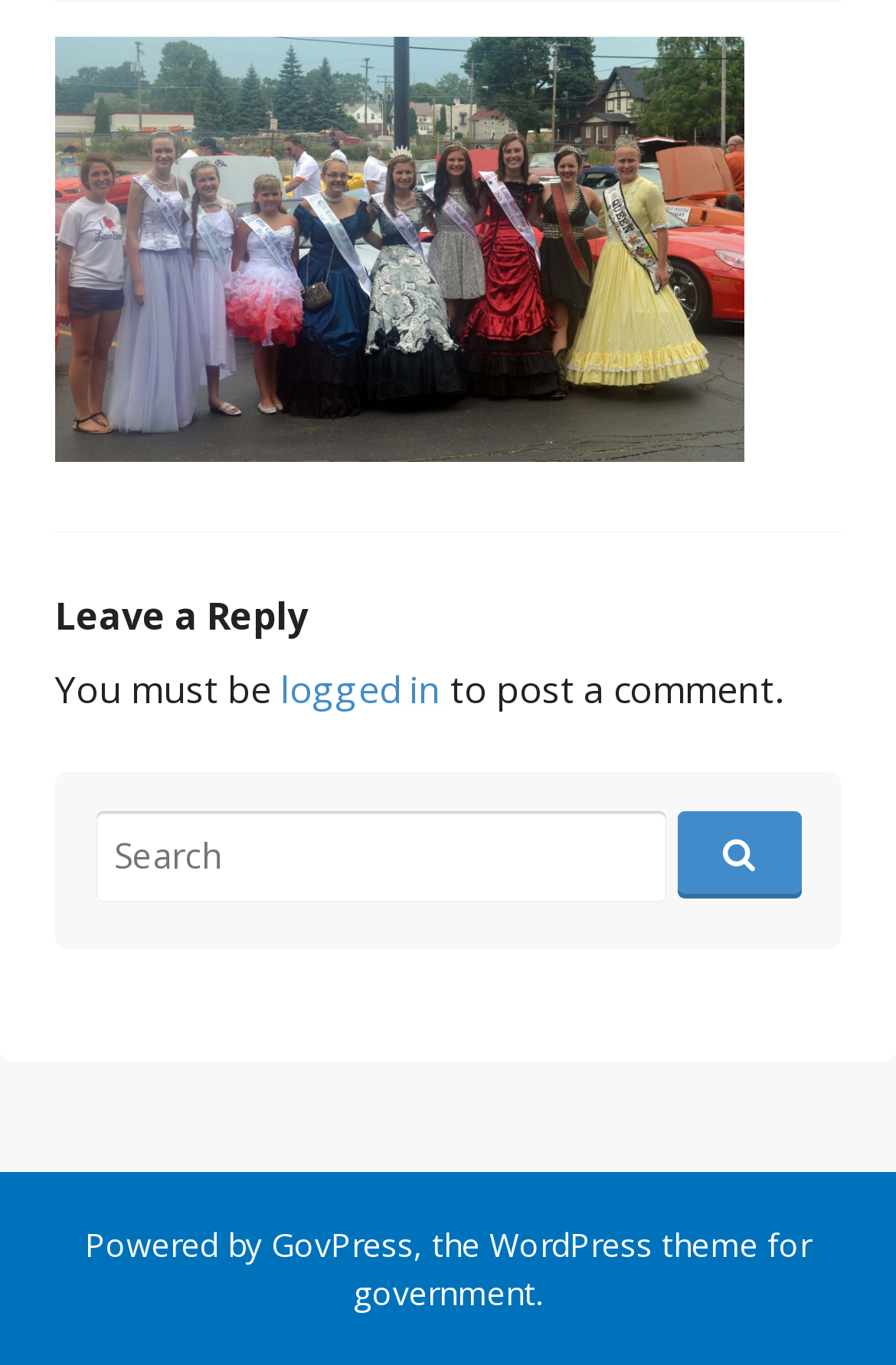Using the provided element description "GovPress", determine the bounding box coordinates of the UI element.

[0.303, 0.895, 0.462, 0.927]